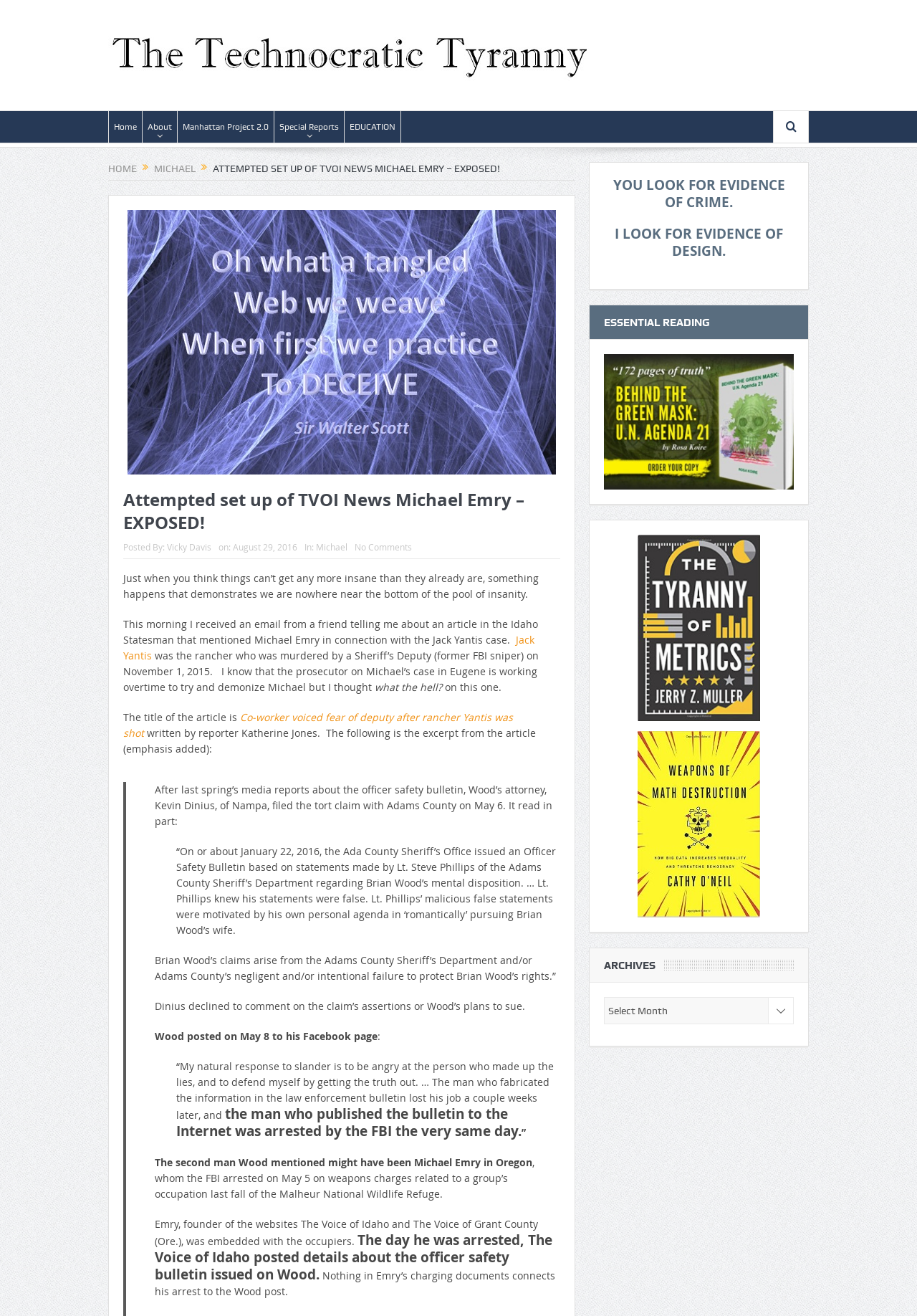Respond to the question below with a single word or phrase: What is the date of the article?

August 29, 2016